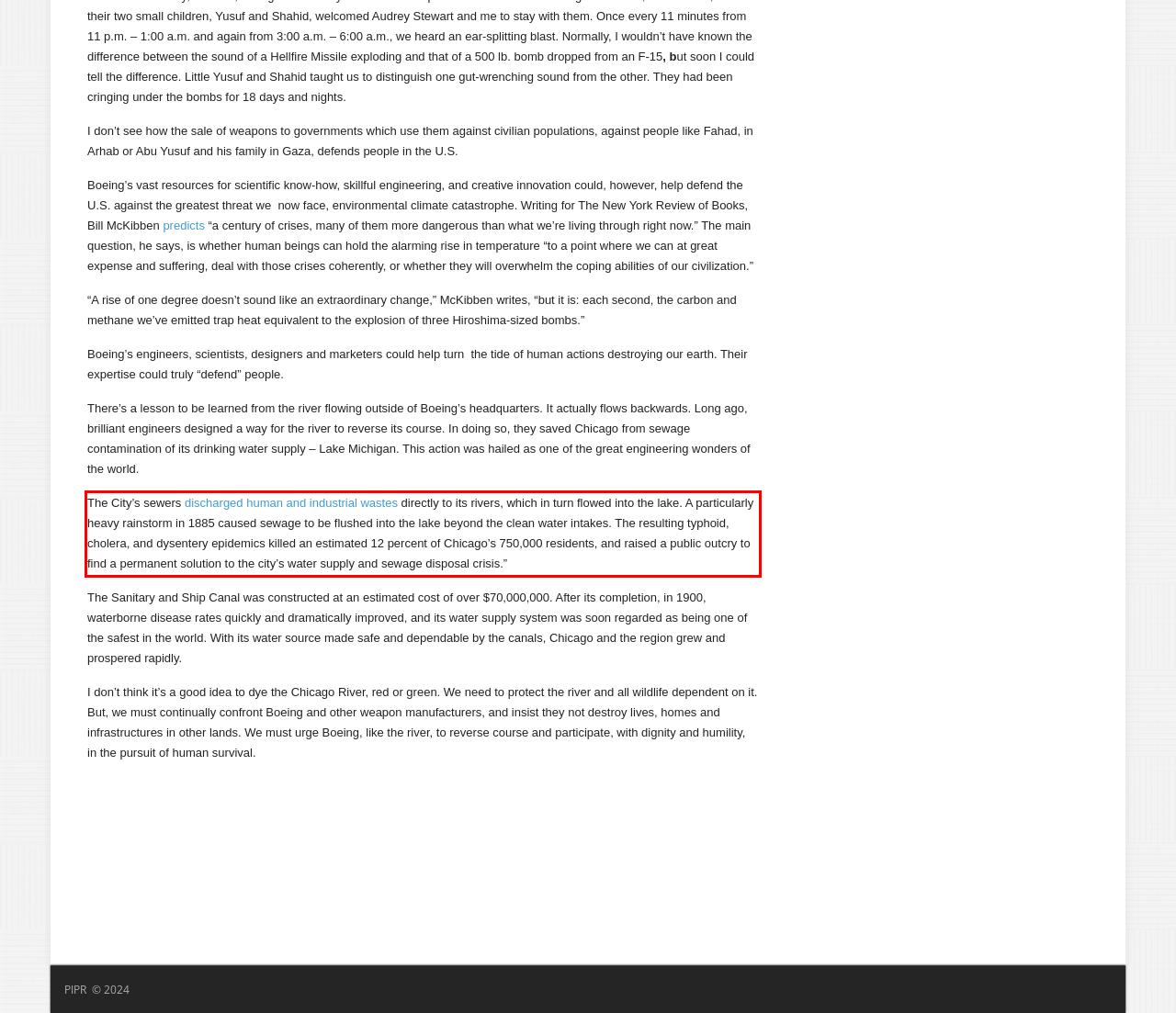Locate the red bounding box in the provided webpage screenshot and use OCR to determine the text content inside it.

The City’s sewers discharged human and industrial wastes directly to its rivers, which in turn flowed into the lake. A particularly heavy rainstorm in 1885 caused sewage to be flushed into the lake beyond the clean water intakes. The resulting typhoid, cholera, and dysentery epidemics killed an estimated 12 percent of Chicago’s 750,000 residents, and raised a public outcry to find a permanent solution to the city’s water supply and sewage disposal crisis.”